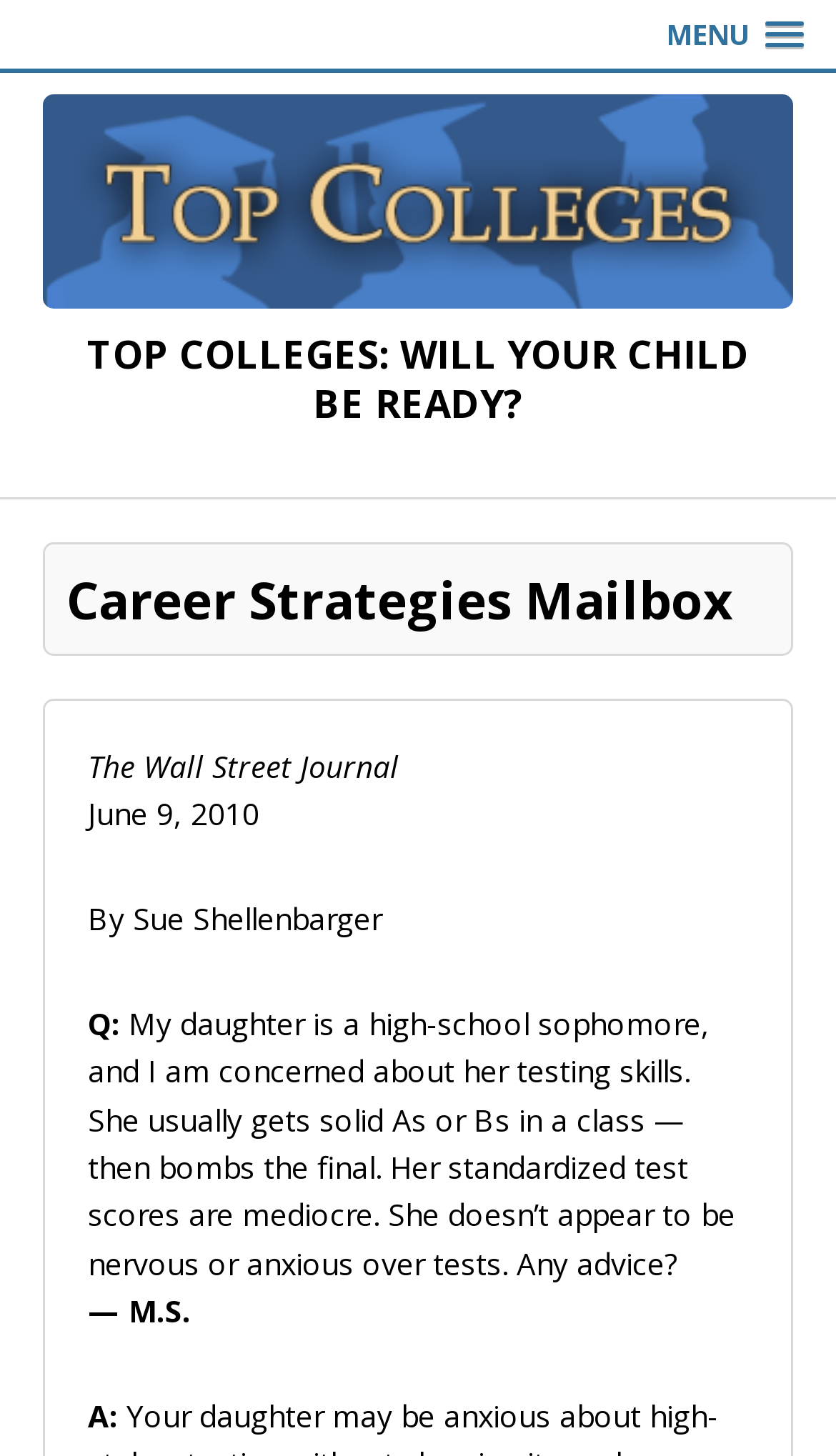Using a single word or phrase, answer the following question: 
What is the publication of the article?

The Wall Street Journal